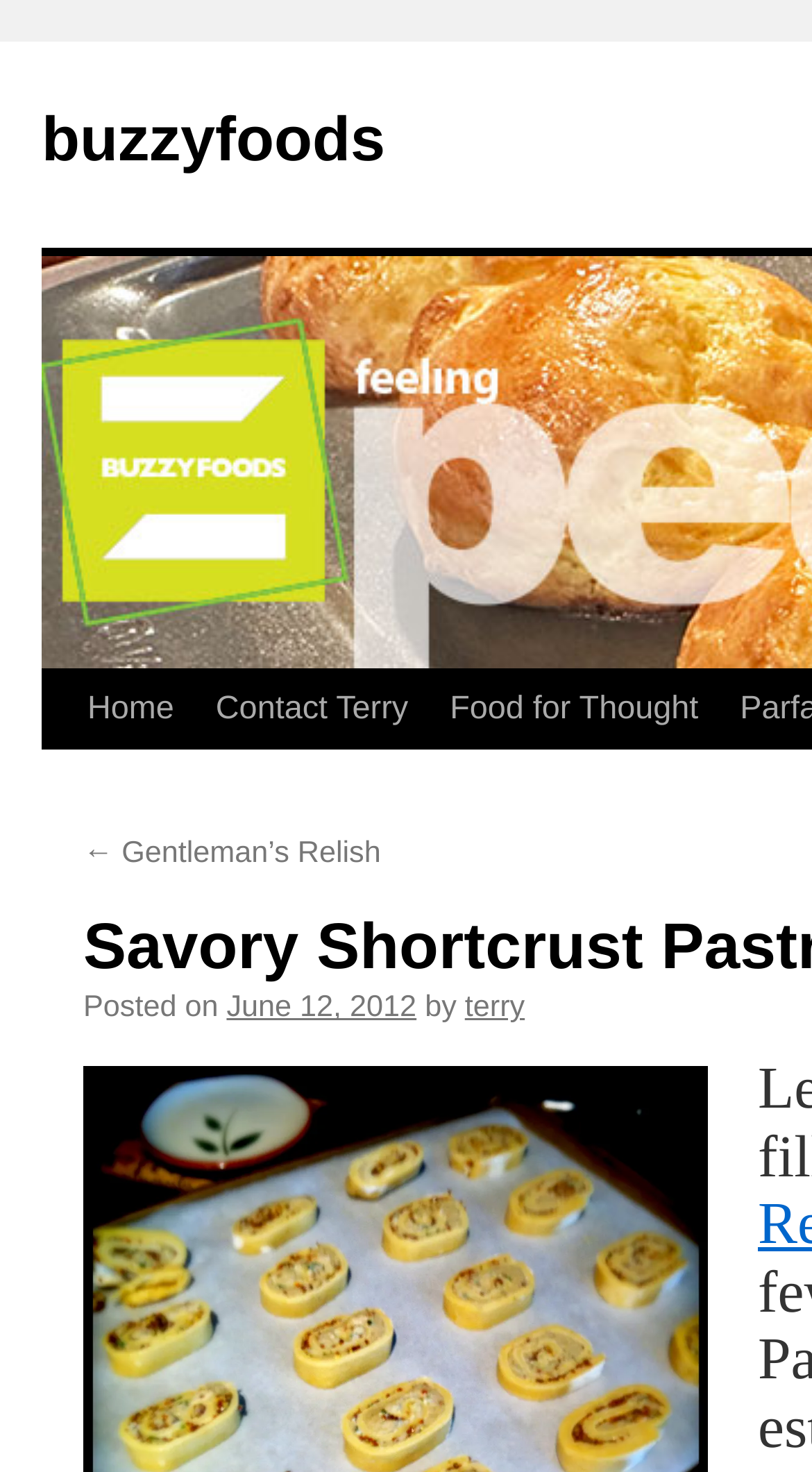Find and specify the bounding box coordinates that correspond to the clickable region for the instruction: "Click the Search button".

None